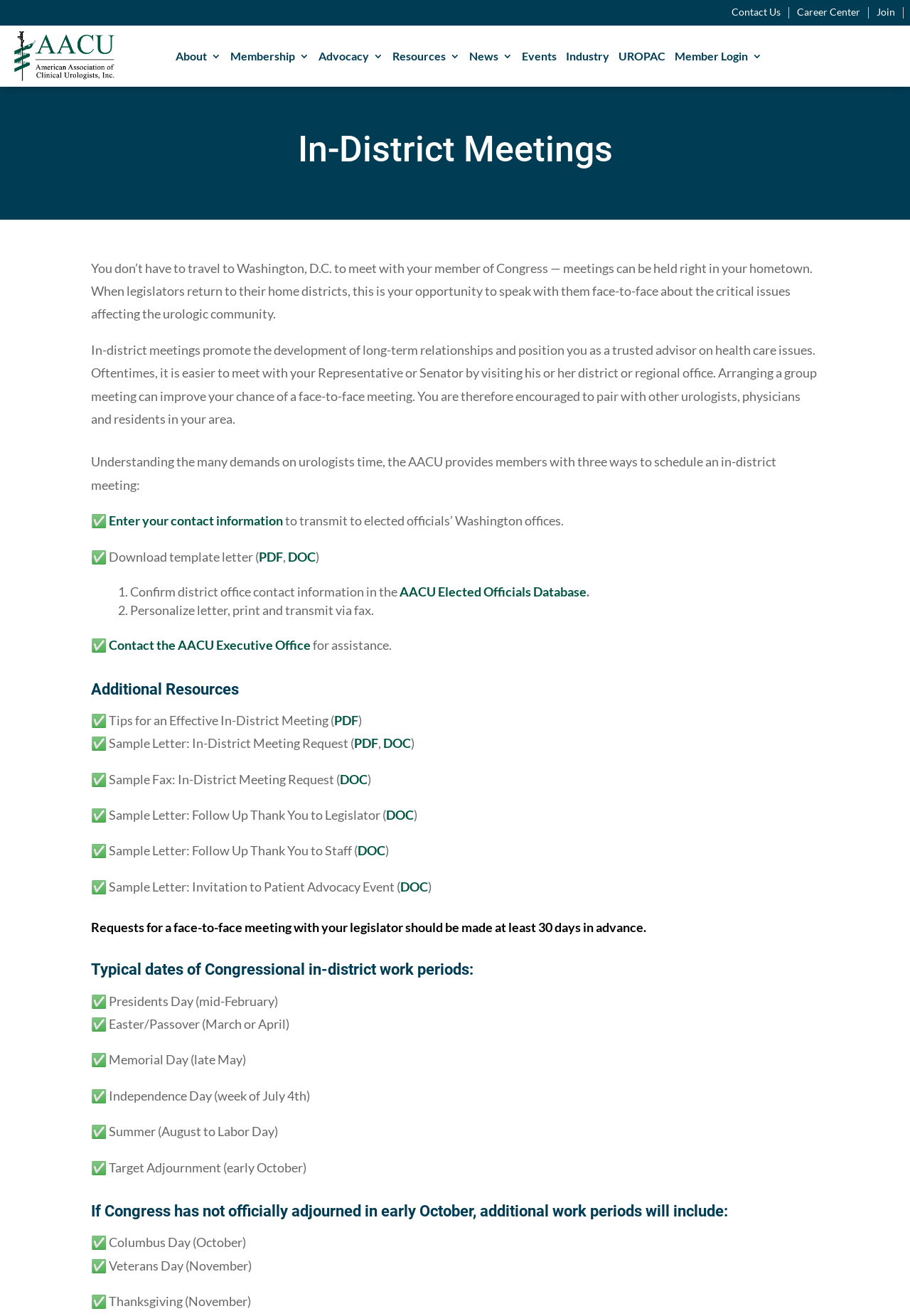Explain the webpage in detail.

The webpage is about in-district meetings, specifically promoting the development of long-term relationships and positioning oneself as a trusted advisor on healthcare issues. At the top, there is an AACU logo on the left and a navigation menu with links to "Contact Us", "Career Center", "Join", and other pages on the right.

Below the navigation menu, there is a heading "In-District Meetings" followed by a brief introduction to in-district meetings. The introduction explains that these meetings can be held in one's hometown and provides an opportunity to speak with legislators face-to-face about critical issues affecting the urologic community.

The page then provides three ways to schedule an in-district meeting, marked with checkboxes. The first option is to enter contact information to transmit to elected officials' Washington offices. The second option is to download a template letter, available in PDF and DOC formats. The third option is to confirm district office contact information in the AACU Elected Officials Database.

Following this, there is a section titled "Additional Resources" that provides several sample letters and faxes, including tips for an effective in-district meeting, a sample letter for an in-district meeting request, and sample follow-up thank-you letters to legislators and staff. These resources are available in PDF and DOC formats.

The page also provides information on requesting a face-to-face meeting with a legislator, advising that requests should be made at least 30 days in advance. Additionally, it lists typical dates of Congressional in-district work periods, including Presidents Day, Easter/Passover, Memorial Day, Independence Day, Summer, and Target Adjournment. If Congress has not officially adjourned in early October, additional work periods will include Columbus Day, Veterans Day, and Thanksgiving.